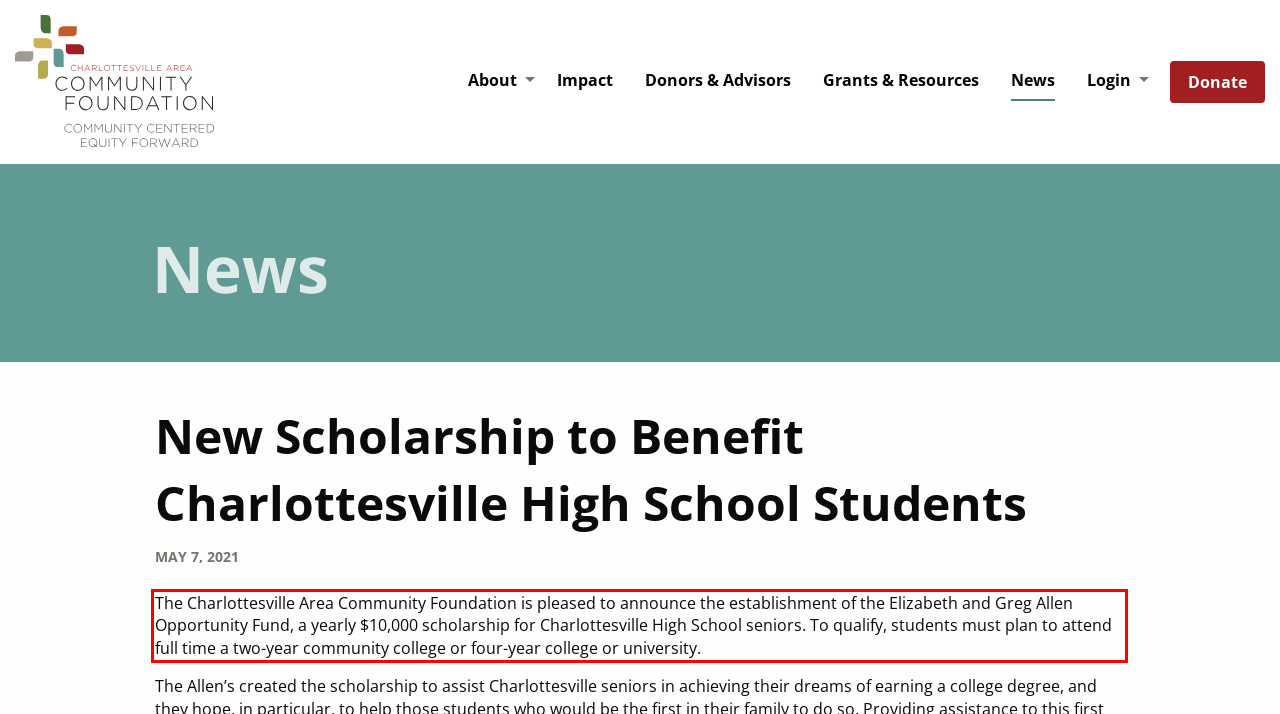There is a UI element on the webpage screenshot marked by a red bounding box. Extract and generate the text content from within this red box.

The Charlottesville Area Community Foundation is pleased to announce the establishment of the Elizabeth and Greg Allen Opportunity Fund, a yearly $10,000 scholarship for Charlottesville High School seniors. To qualify, students must plan to attend full time a two-year community college or four-year college or university.